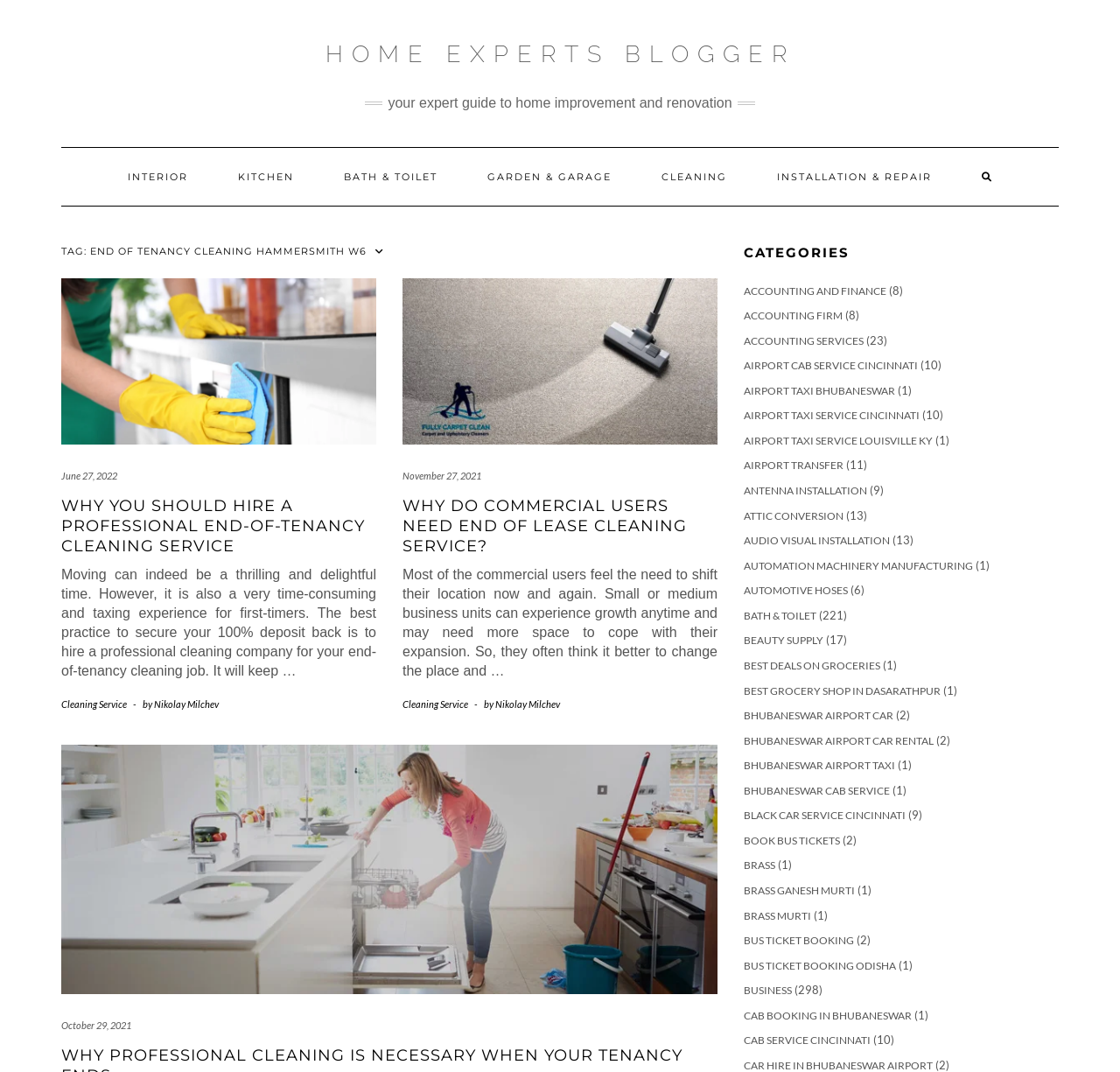How many categories are listed on the webpage?
Answer with a single word or short phrase according to what you see in the image.

1